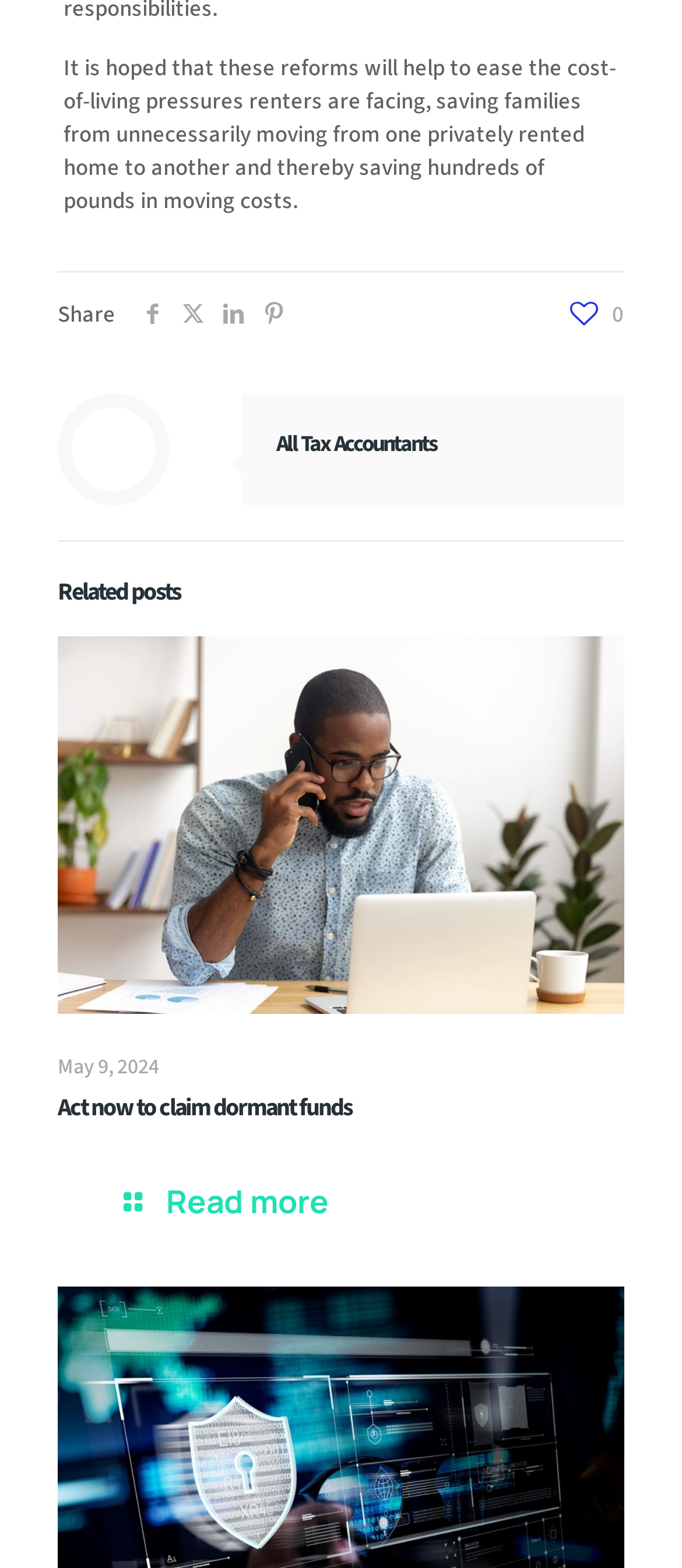Provide a one-word or short-phrase answer to the question:
What is the topic of the main article?

Cost-of-living pressures